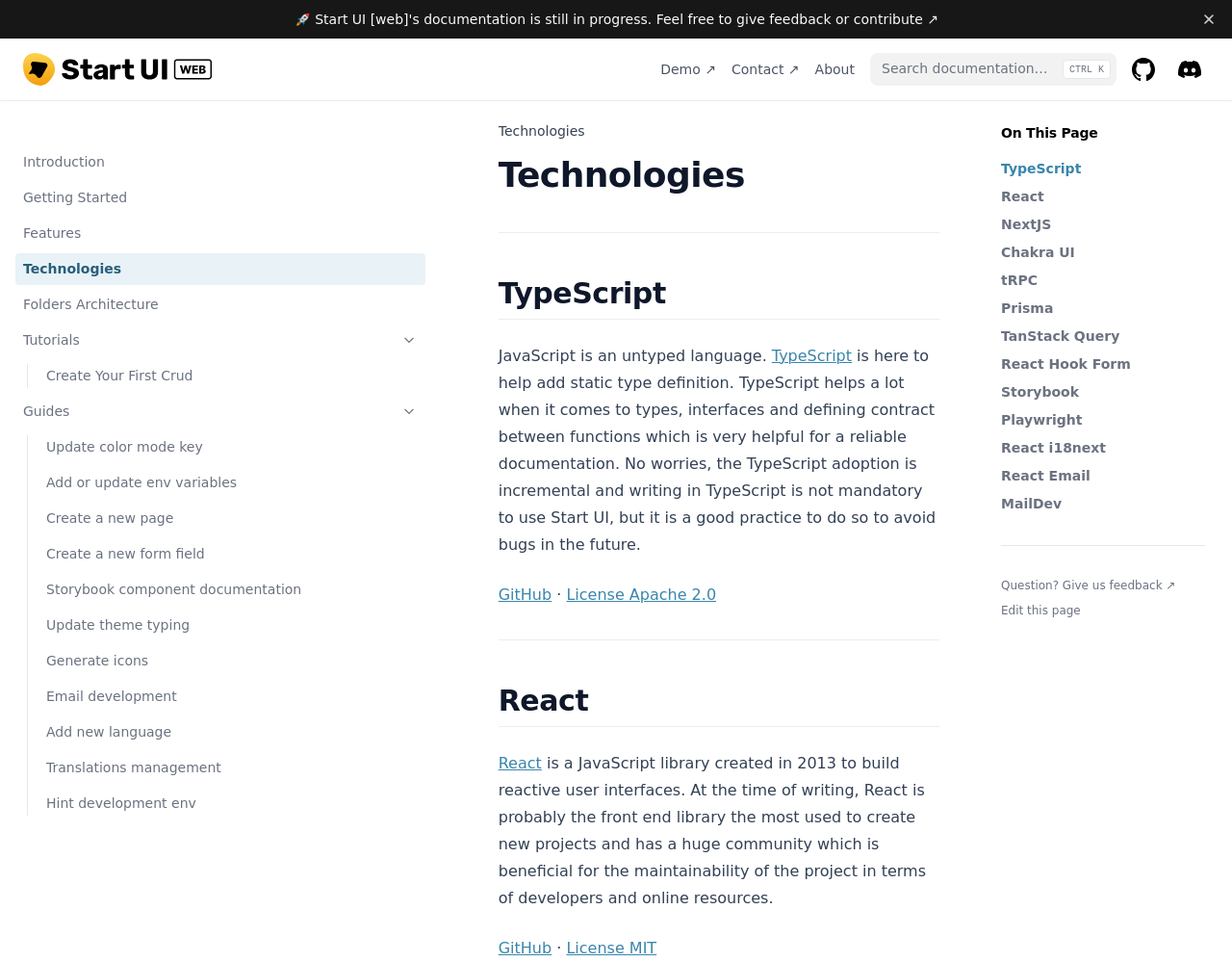What is the purpose of TypeScript?
With the help of the image, please provide a detailed response to the question.

According to the webpage, TypeScript is used to add static type definition, which helps in defining contracts between functions and is beneficial for reliable documentation. This information is present in the section about TypeScript on the webpage.